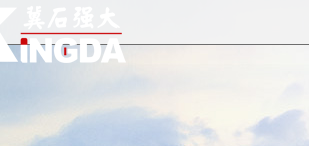Elaborate on the details you observe in the image.

The image prominently features the logo of the Saudi Mining Group, showcasing the brand name "KINGDA" in bold, stylized text. The design incorporates a combination of bold lettering and a red accent that enhances the visual identity of the brand. The background suggests an airy and expansive feel, possibly alluding to the innovative and forward-thinking nature of the company within the mining and equipment sector. This logo likely serves as a key visual element on the group's webpage, signaling their commitment to quality and technological advancement in their products and services.